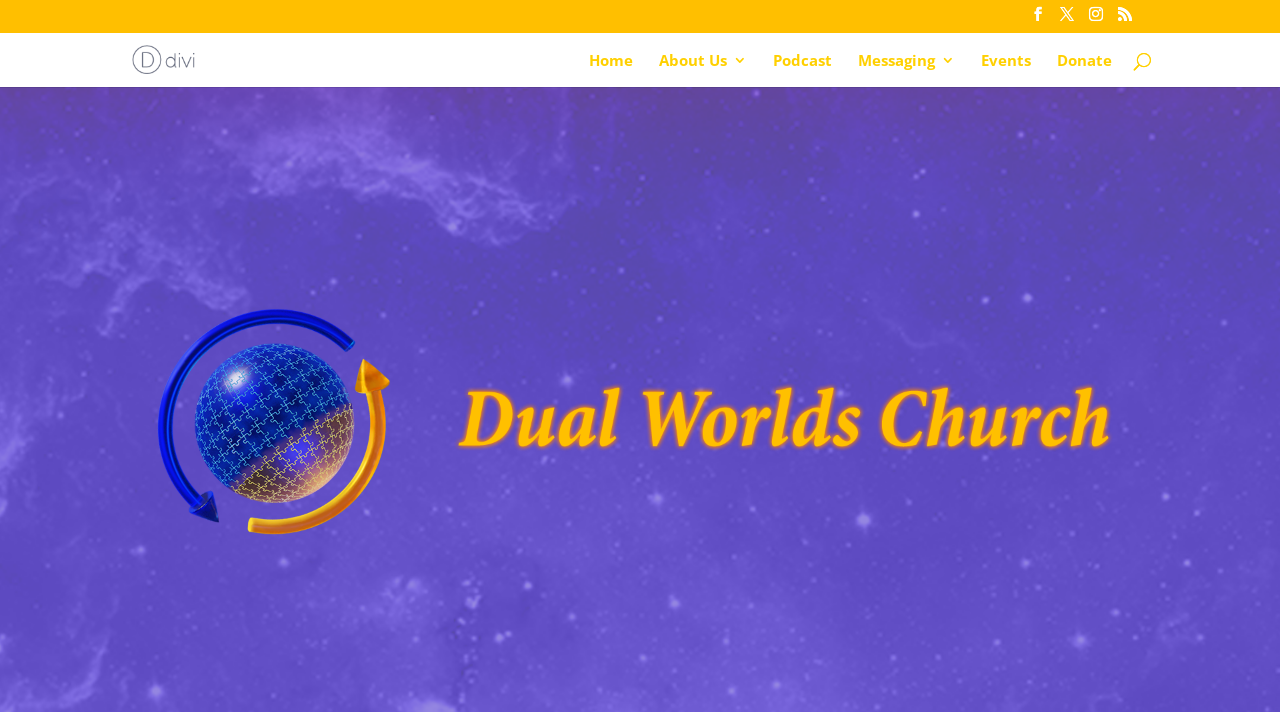Please identify the bounding box coordinates of the element on the webpage that should be clicked to follow this instruction: "Visit 'Education'". The bounding box coordinates should be given as four float numbers between 0 and 1, formatted as [left, top, right, bottom].

None